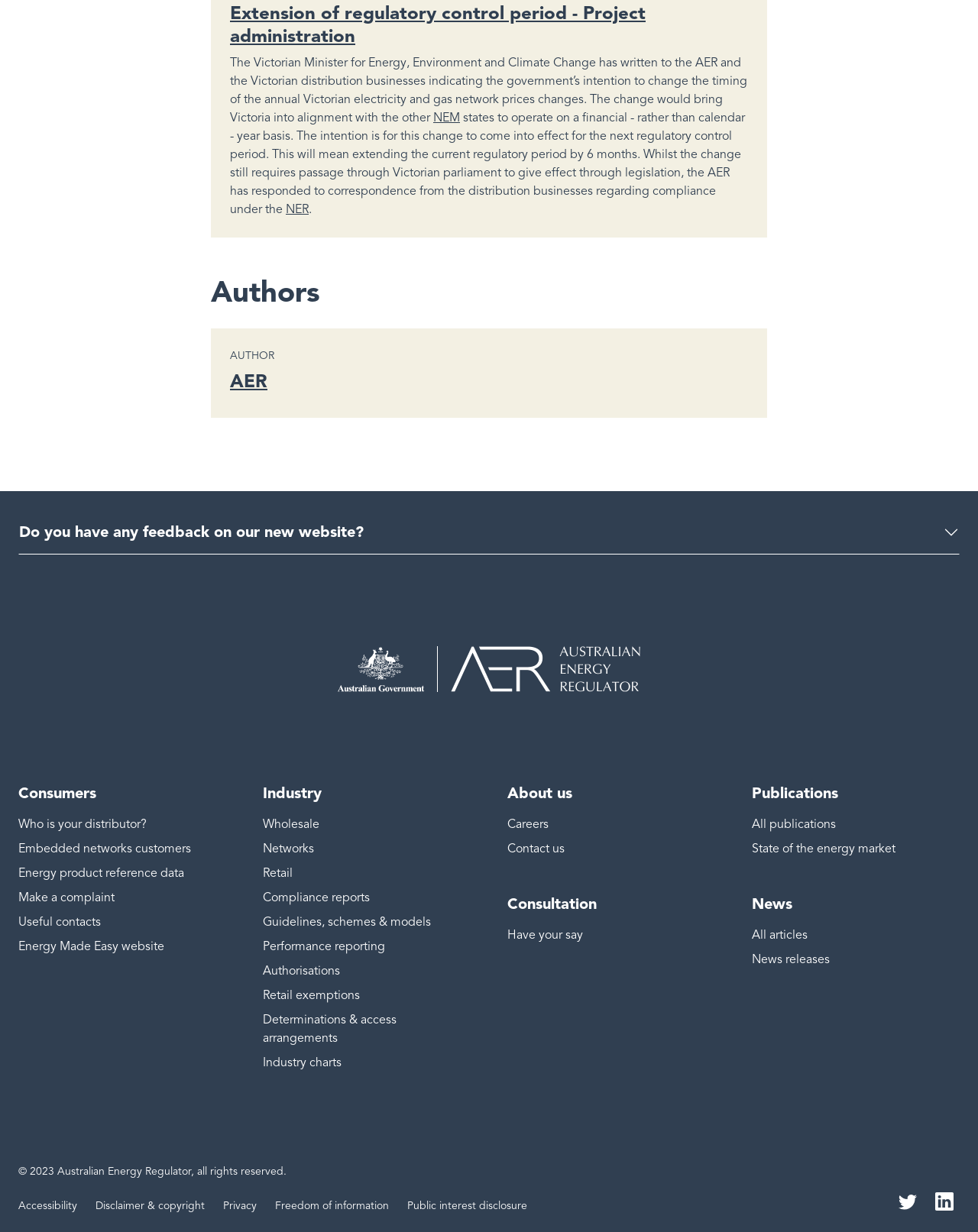Please determine the bounding box coordinates for the element that should be clicked to follow these instructions: "Follow the Australian Energy Regulator on Twitter".

[0.912, 0.963, 0.944, 0.985]